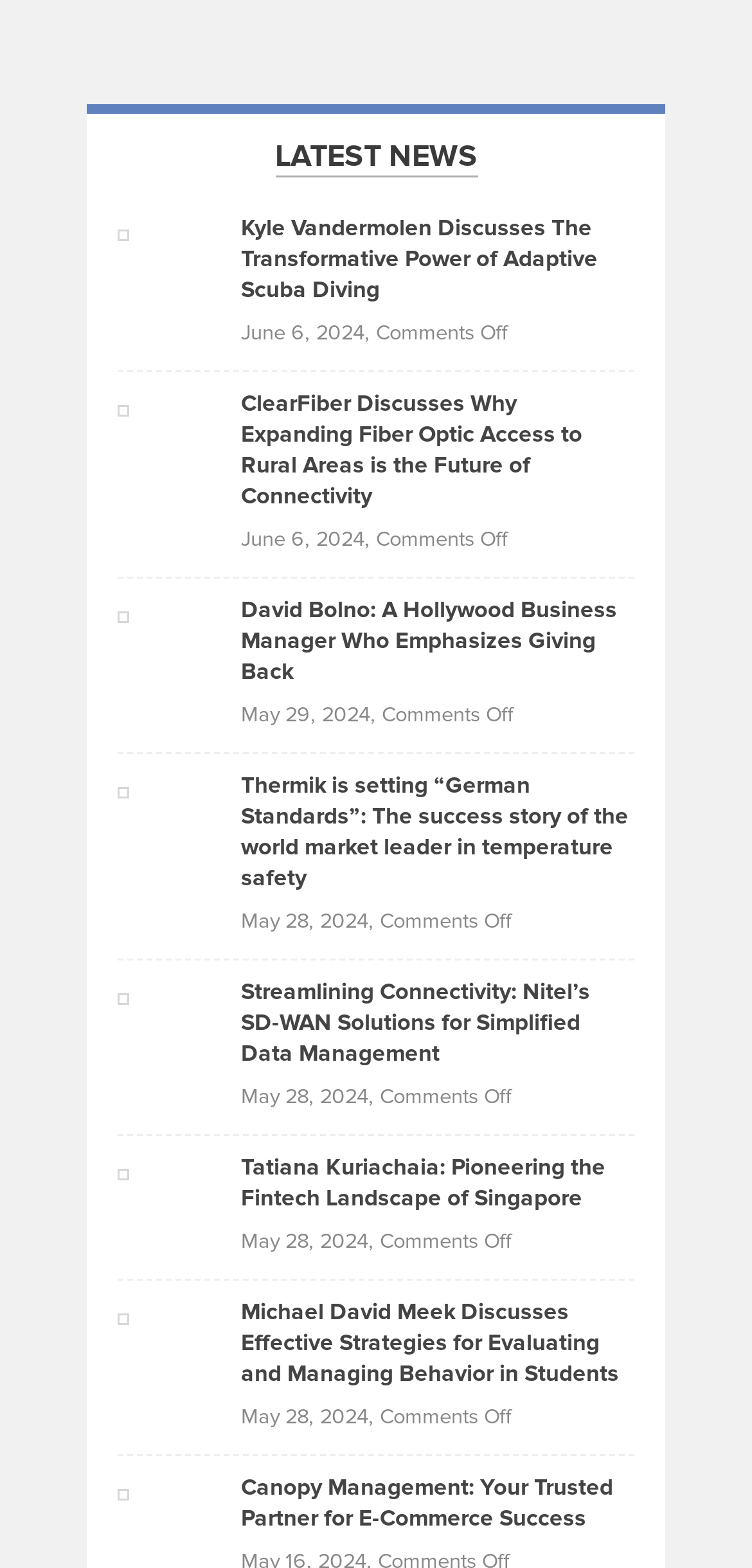What is the purpose of the 'Comments Off' text?
Look at the screenshot and respond with a single word or phrase.

Indicating no comments